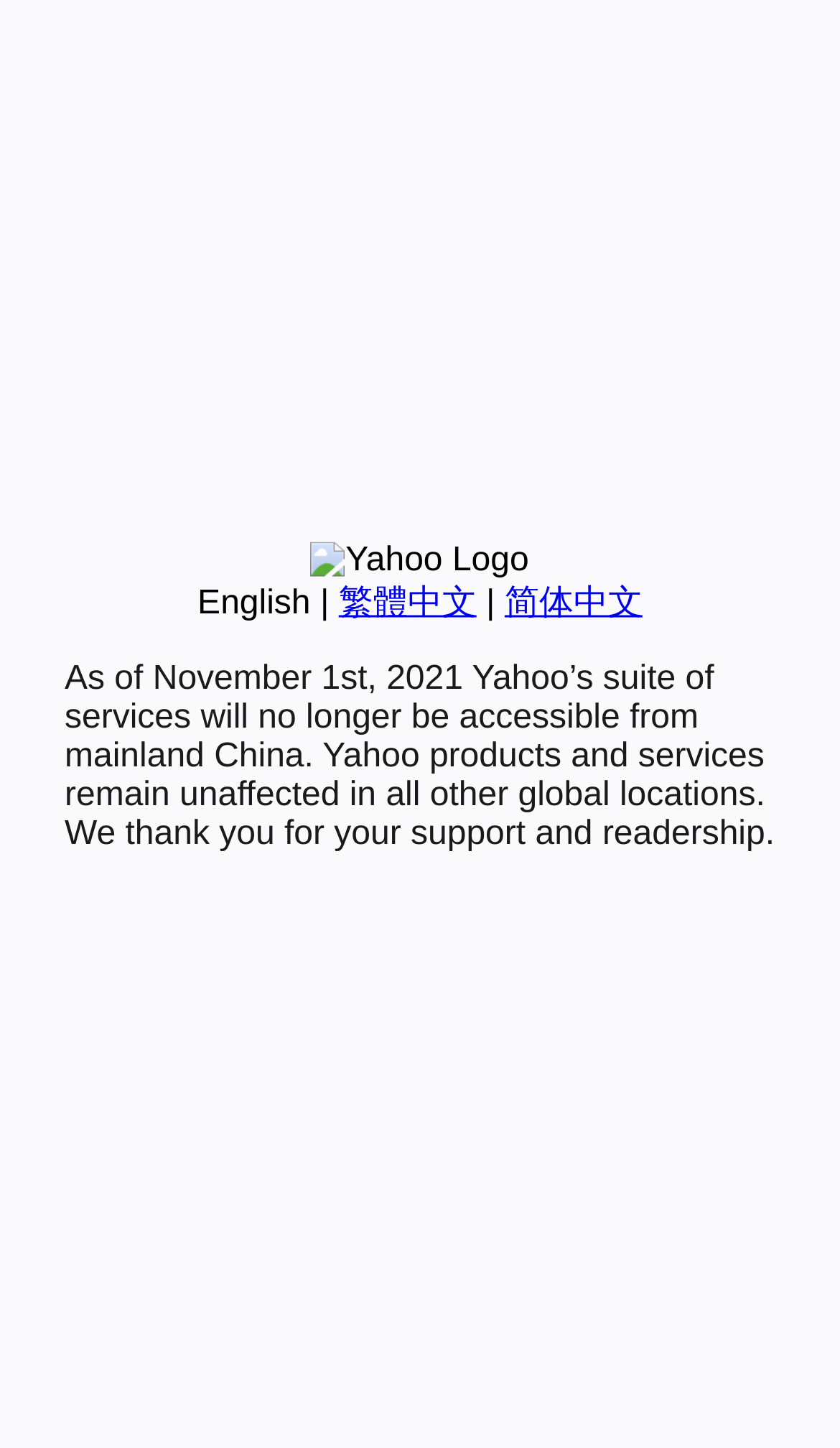Extract the bounding box for the UI element that matches this description: "English".

[0.235, 0.404, 0.37, 0.429]